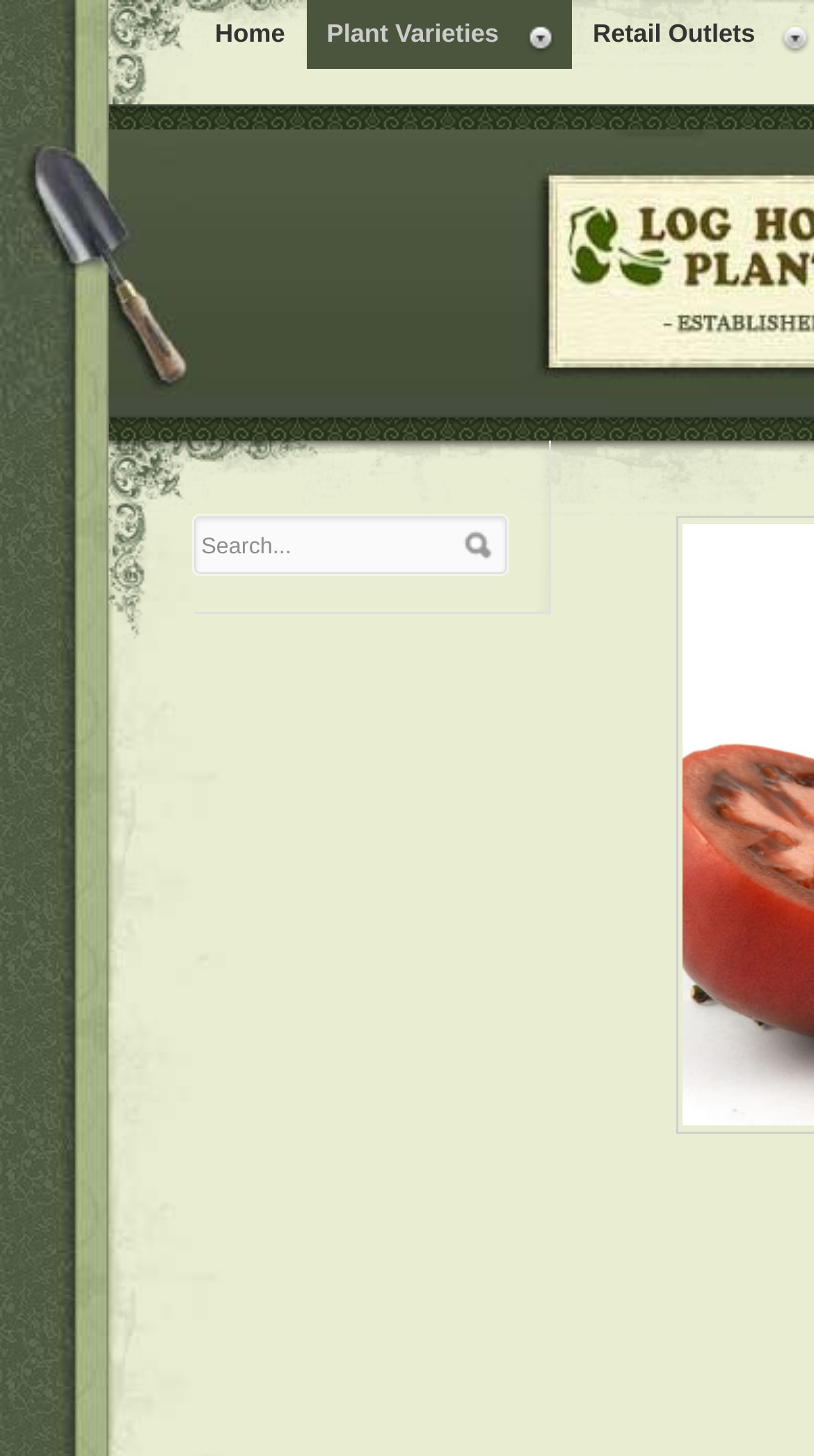Locate the UI element described as follows: "Home". Return the bounding box coordinates as four float numbers between 0 and 1 in the order [left, top, right, bottom].

[0.238, 0.0, 0.376, 0.047]